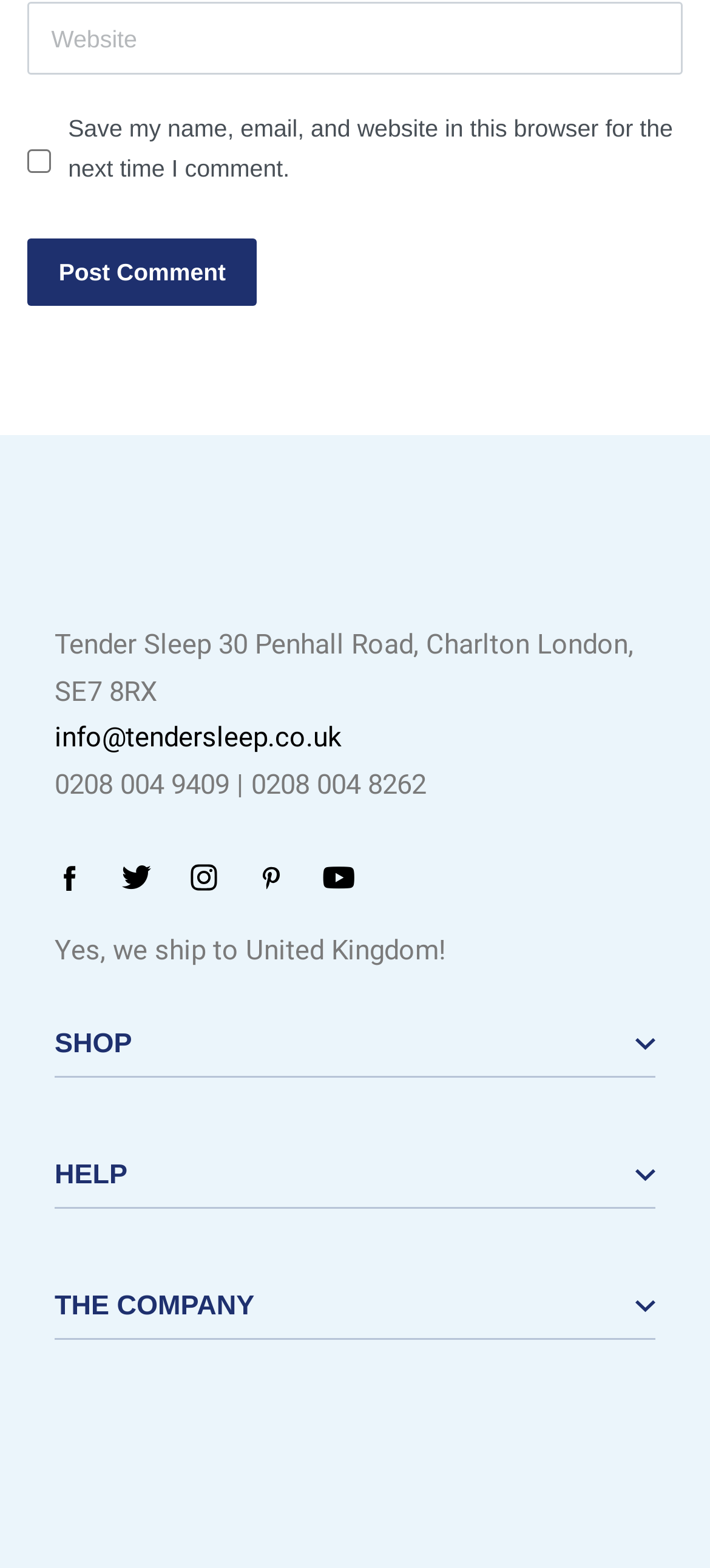Given the element description Twitter, specify the bounding box coordinates of the corresponding UI element in the format (top-left x, top-left y, bottom-right x, bottom-right y). All values must be between 0 and 1.

[0.172, 0.551, 0.213, 0.569]